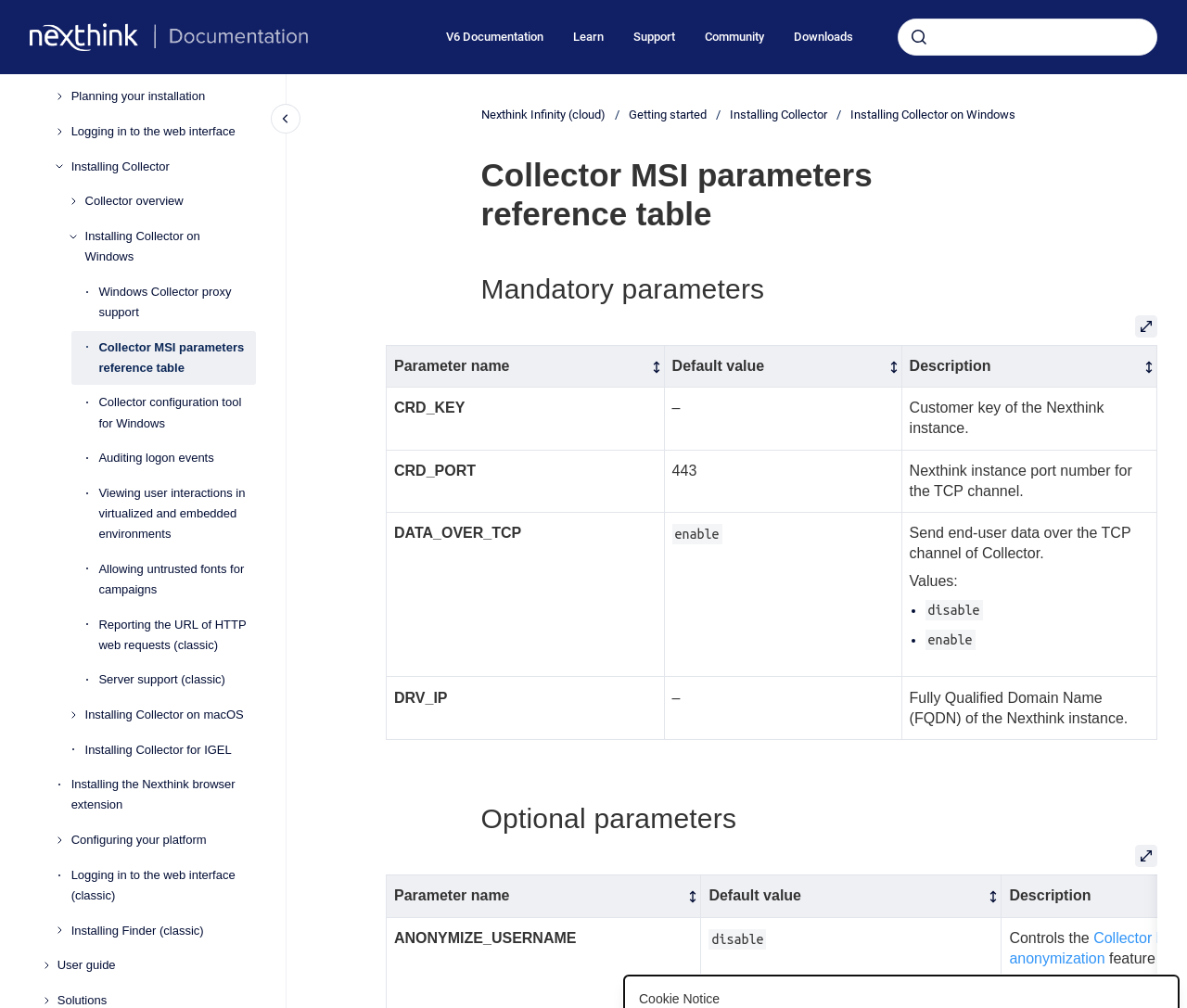What is the description of the CRD_KEY parameter?
Using the image as a reference, answer the question in detail.

The description of the CRD_KEY parameter can be found in the table under the 'Mandatory parameters' section, where it is listed as 'Customer key of the Nexthink instance' in the 'Description' column.